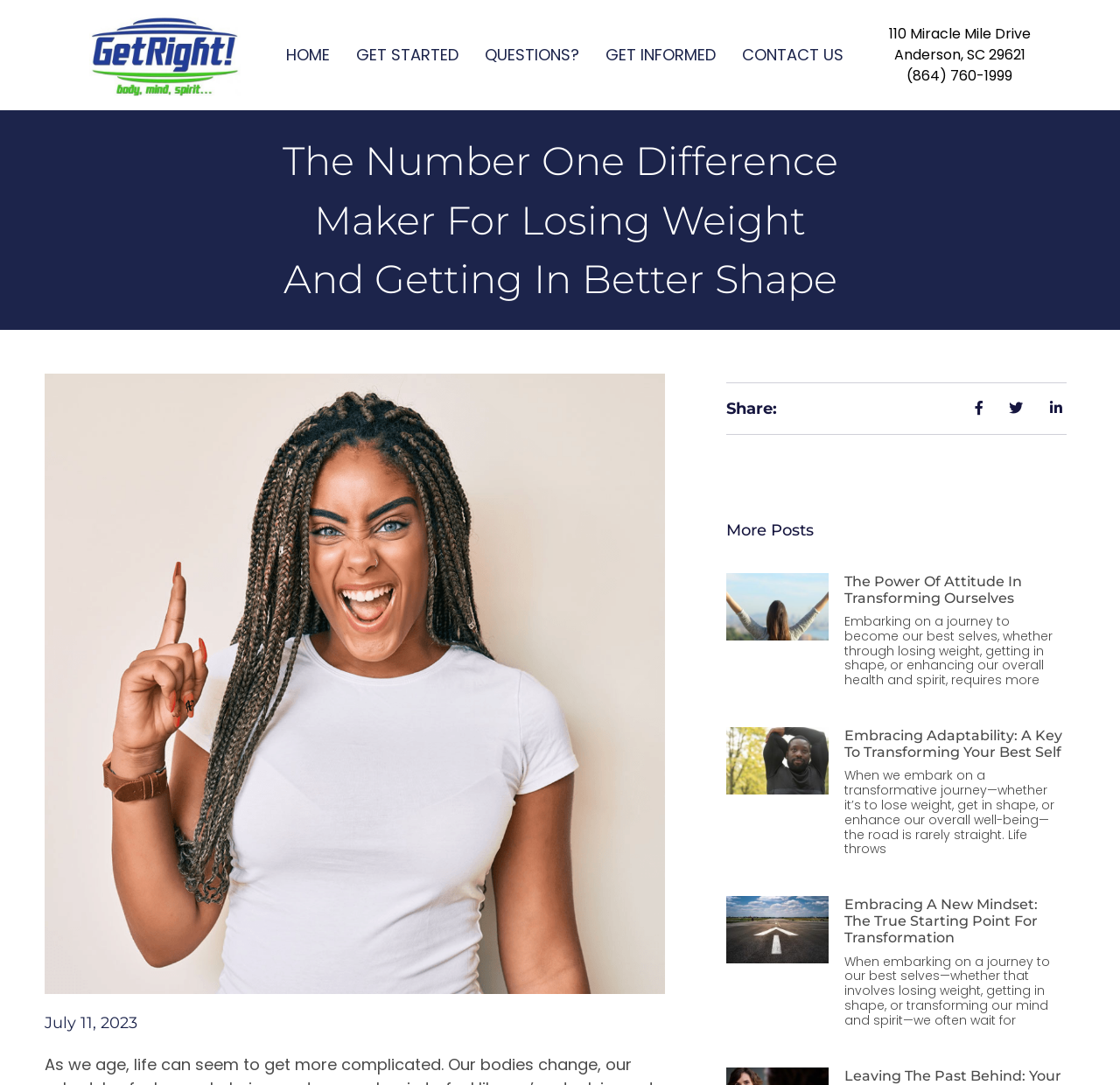Please identify the bounding box coordinates of the element I need to click to follow this instruction: "Explore the 'GET STARTED' section".

[0.318, 0.039, 0.409, 0.062]